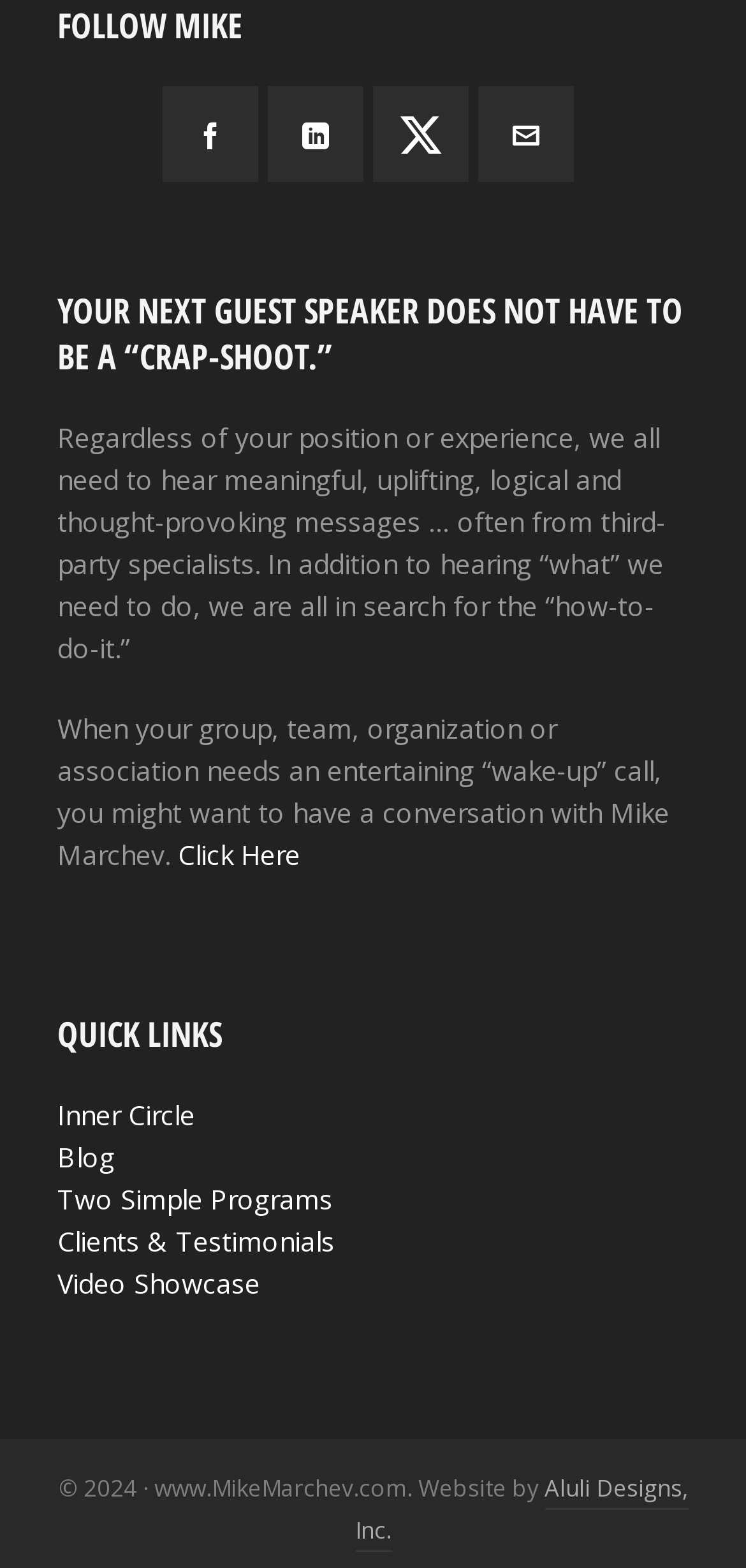Find the bounding box coordinates for the area that should be clicked to accomplish the instruction: "Learn more about the company".

None